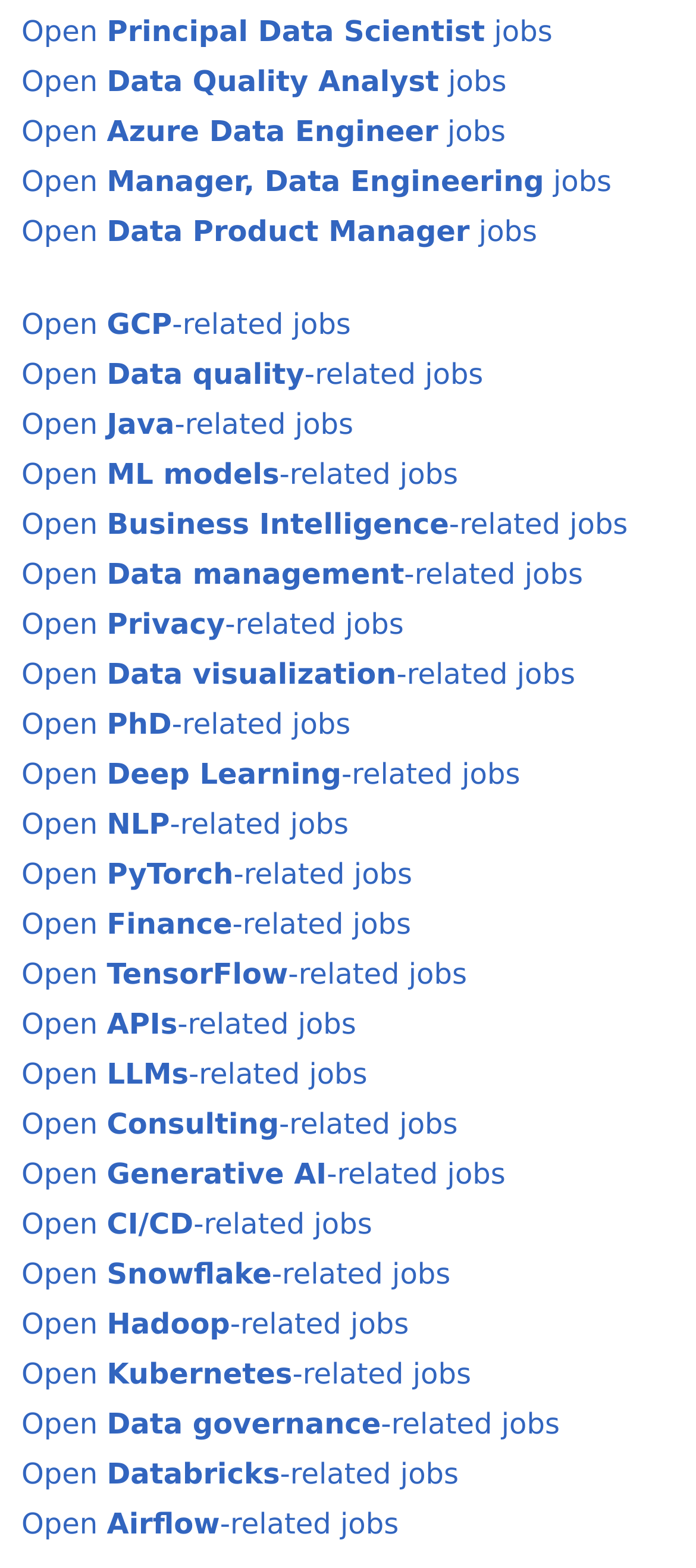Bounding box coordinates are given in the format (top-left x, top-left y, bottom-right x, bottom-right y). All values should be floating point numbers between 0 and 1. Provide the bounding box coordinate for the UI element described as: Open Data visualization-related jobs

[0.031, 0.419, 0.826, 0.44]